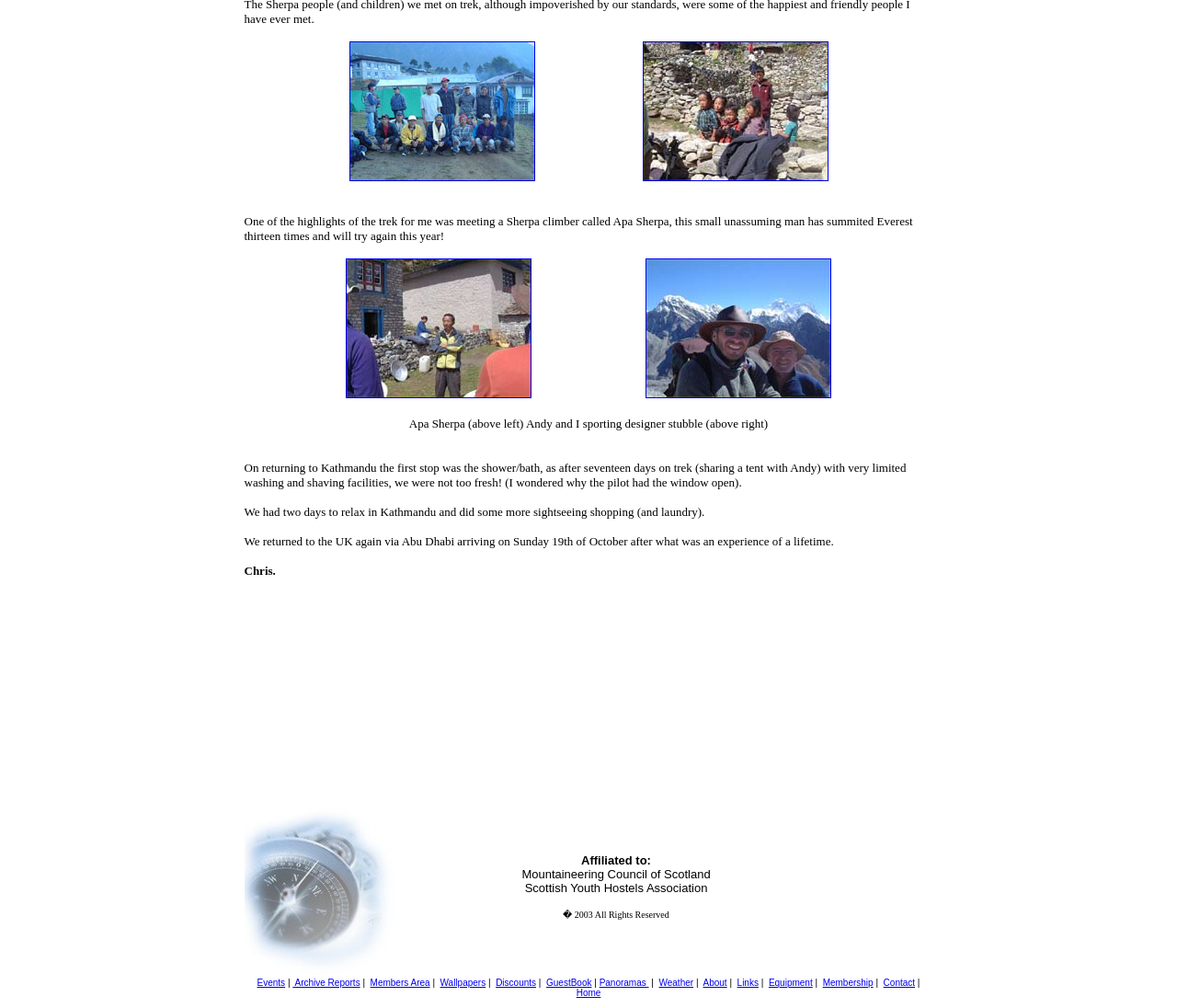Find the bounding box coordinates for the element described here: "Membership".

[0.699, 0.97, 0.742, 0.98]